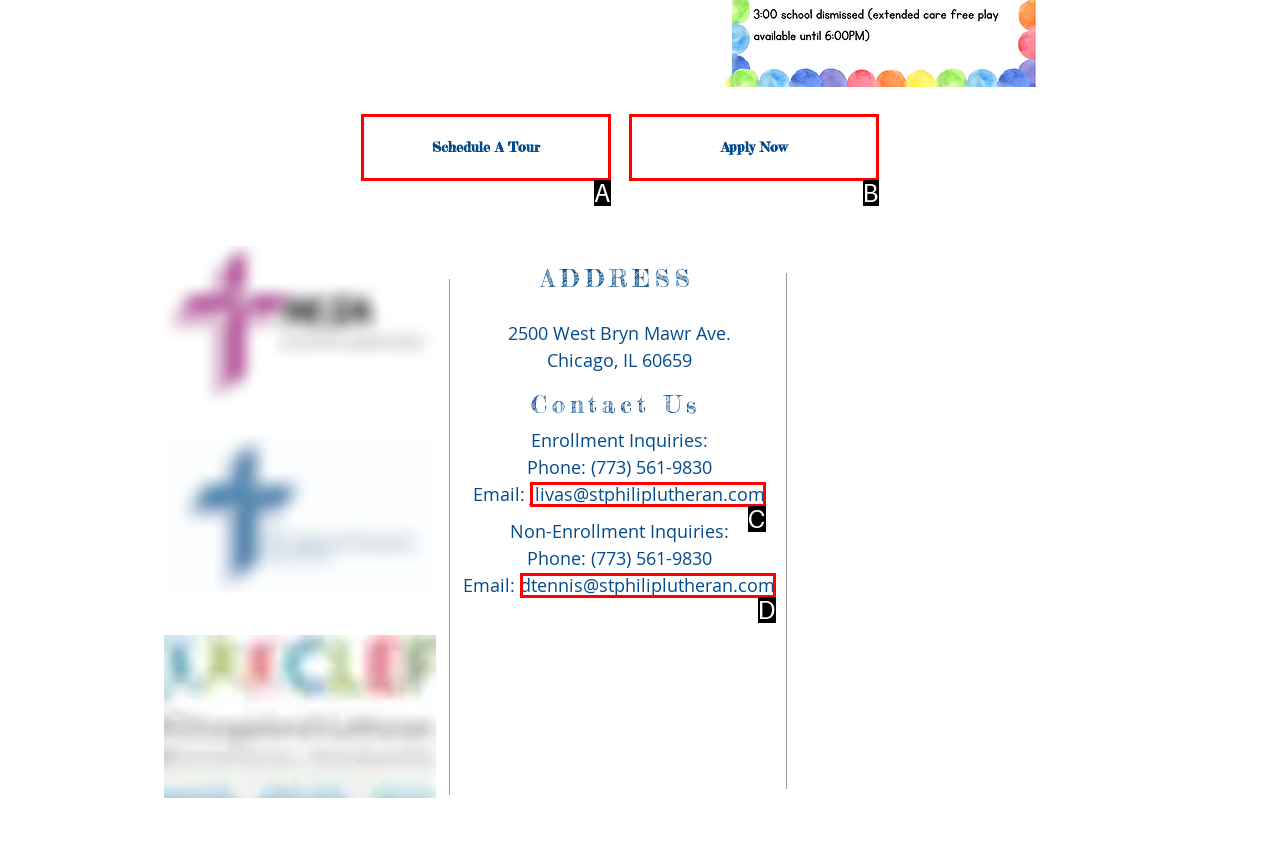Identify the option that corresponds to the given description: Schedule A Tour. Reply with the letter of the chosen option directly.

A